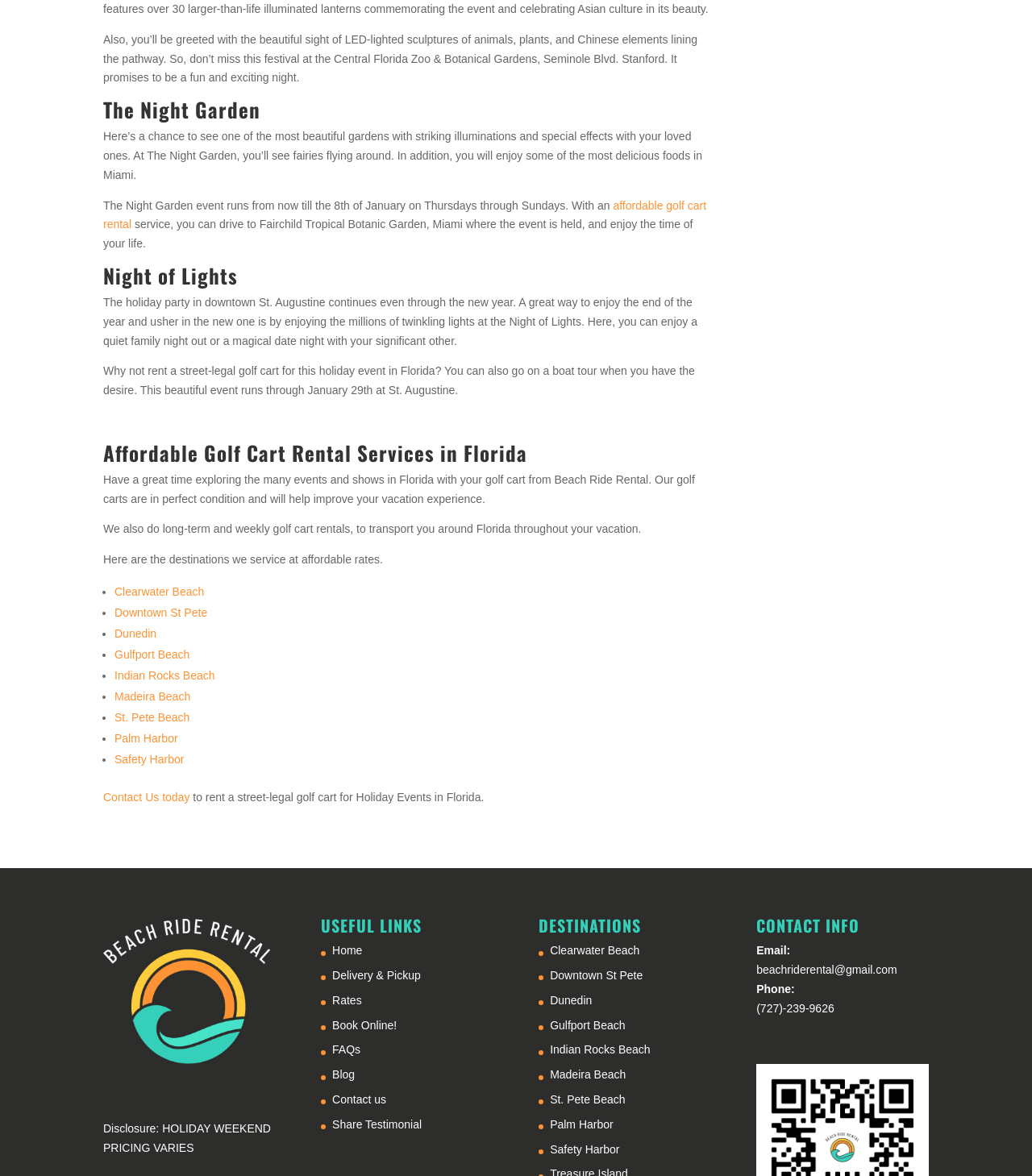Using the element description affordable golf cart rental, predict the bounding box coordinates for the UI element. Provide the coordinates in (top-left x, top-left y, bottom-right x, bottom-right y) format with values ranging from 0 to 1.

[0.1, 0.169, 0.684, 0.196]